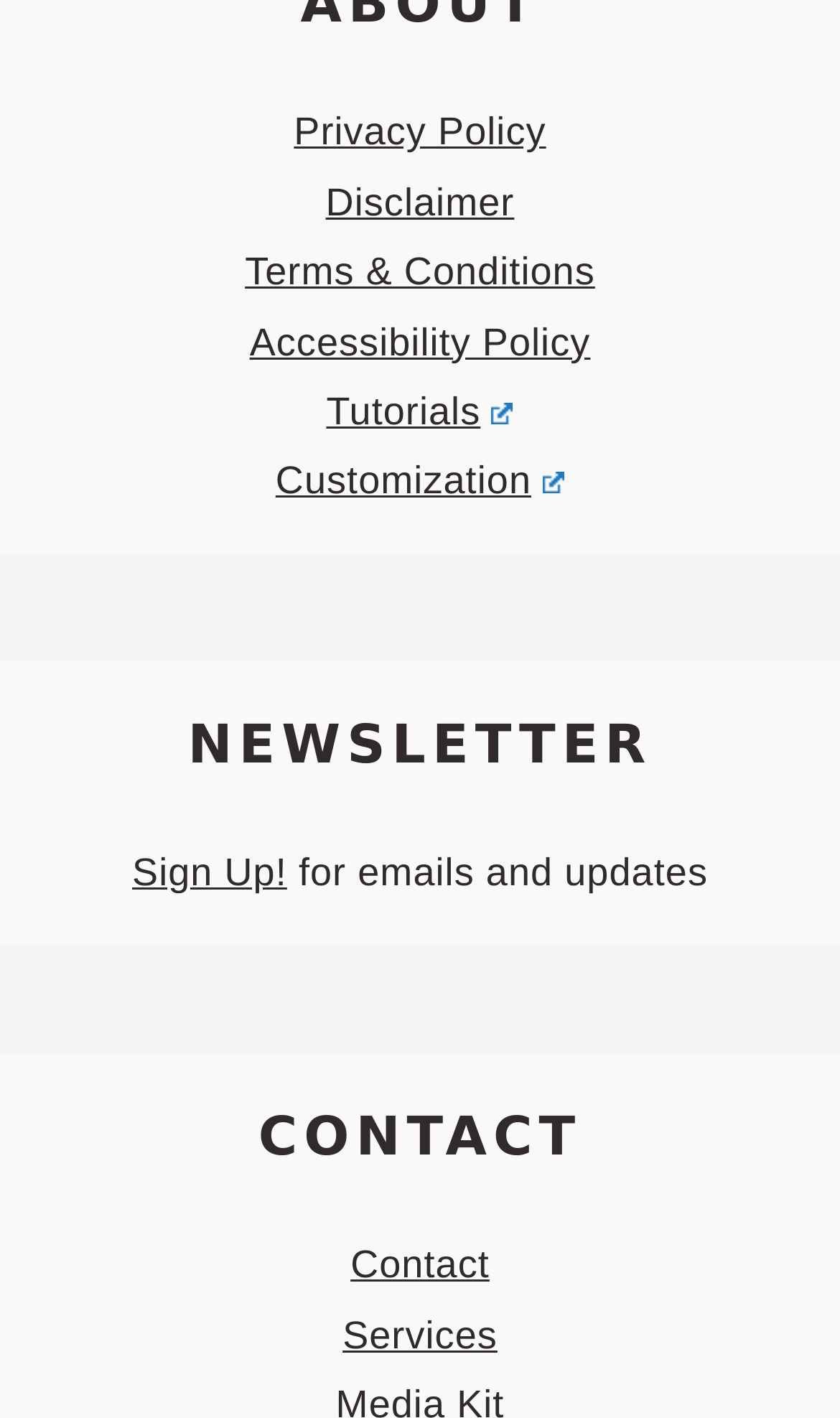Identify the bounding box for the given UI element using the description provided. Coordinates should be in the format (top-left x, top-left y, bottom-right x, bottom-right y) and must be between 0 and 1. Here is the description: Primary Menu

None